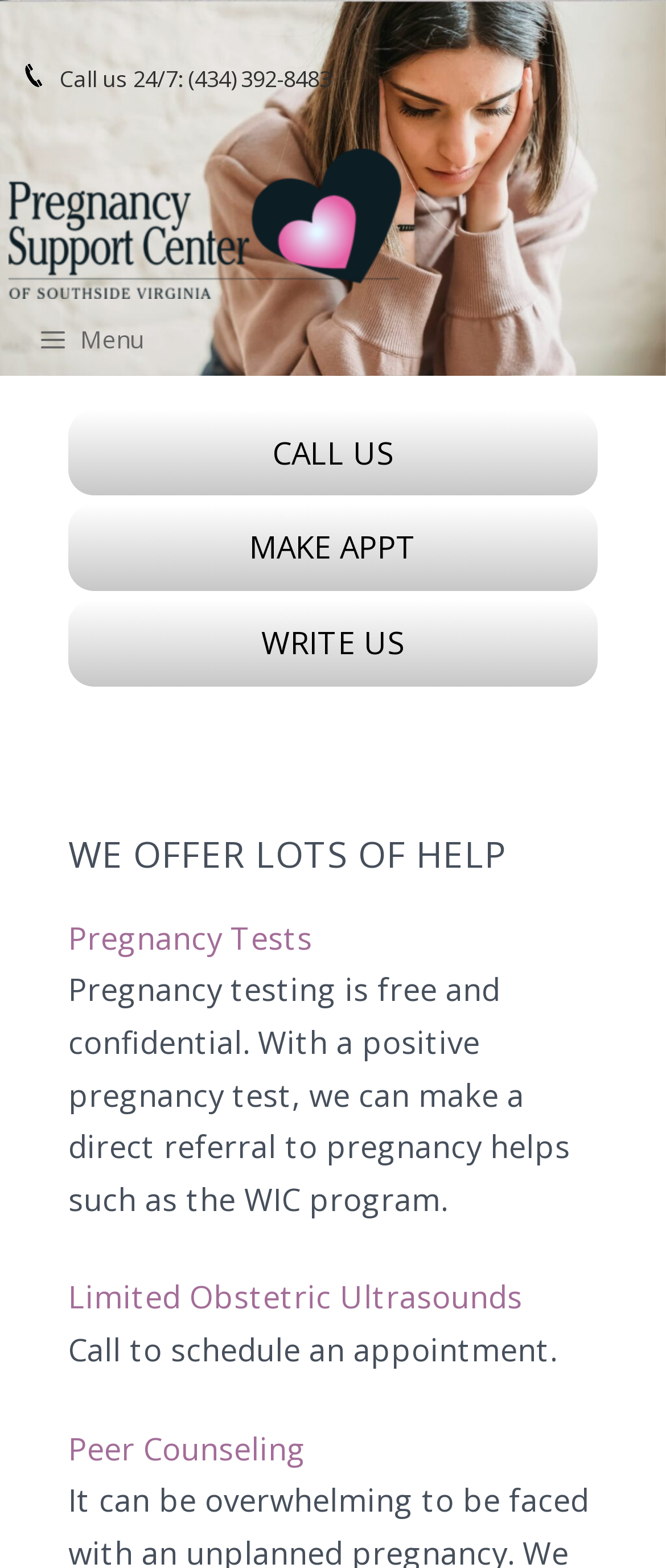Describe every aspect of the webpage in a detailed manner.

The webpage is about the Pregnancy Support Center of Southside Virginia, which offers various services related to pregnancy. At the top of the page, there is a banner with the organization's name and a logo. Below the banner, there is a navigation menu with buttons to access different sections of the website.

On the left side of the page, there are two complementary sections with links to call the center and access additional resources. The first section has a link to call the center 24/7, and the second section has a link to the center's website.

The main content of the page is divided into sections, each highlighting a specific service offered by the center. The first section has a heading "WE OFFER LOTS OF HELP" and describes the center's pregnancy testing services, which are free and confidential. Below this section, there are three marks with text describing additional services: Pregnancy Tests, Limited Obstetric Ultrasounds, and Peer Counseling.

To the right of these sections, there are three links to take action: "CALL US", "MAKE APPT", and "WRITE US". These links are positioned vertically, with "CALL US" at the top and "WRITE US" at the bottom.

Overall, the webpage is organized to provide easy access to information about the center's services and to encourage visitors to take action.